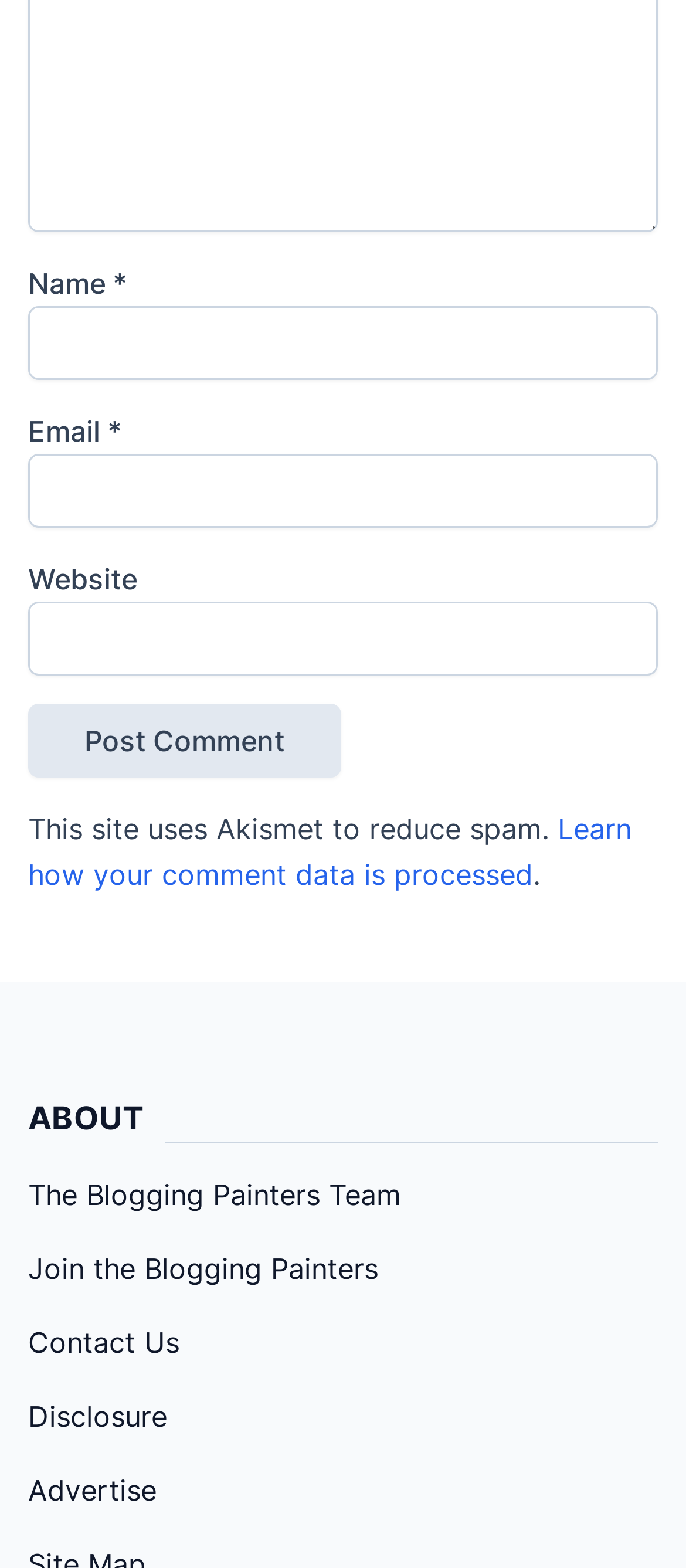What is the purpose of the website?
Identify the answer in the screenshot and reply with a single word or phrase.

Commenting and blogging